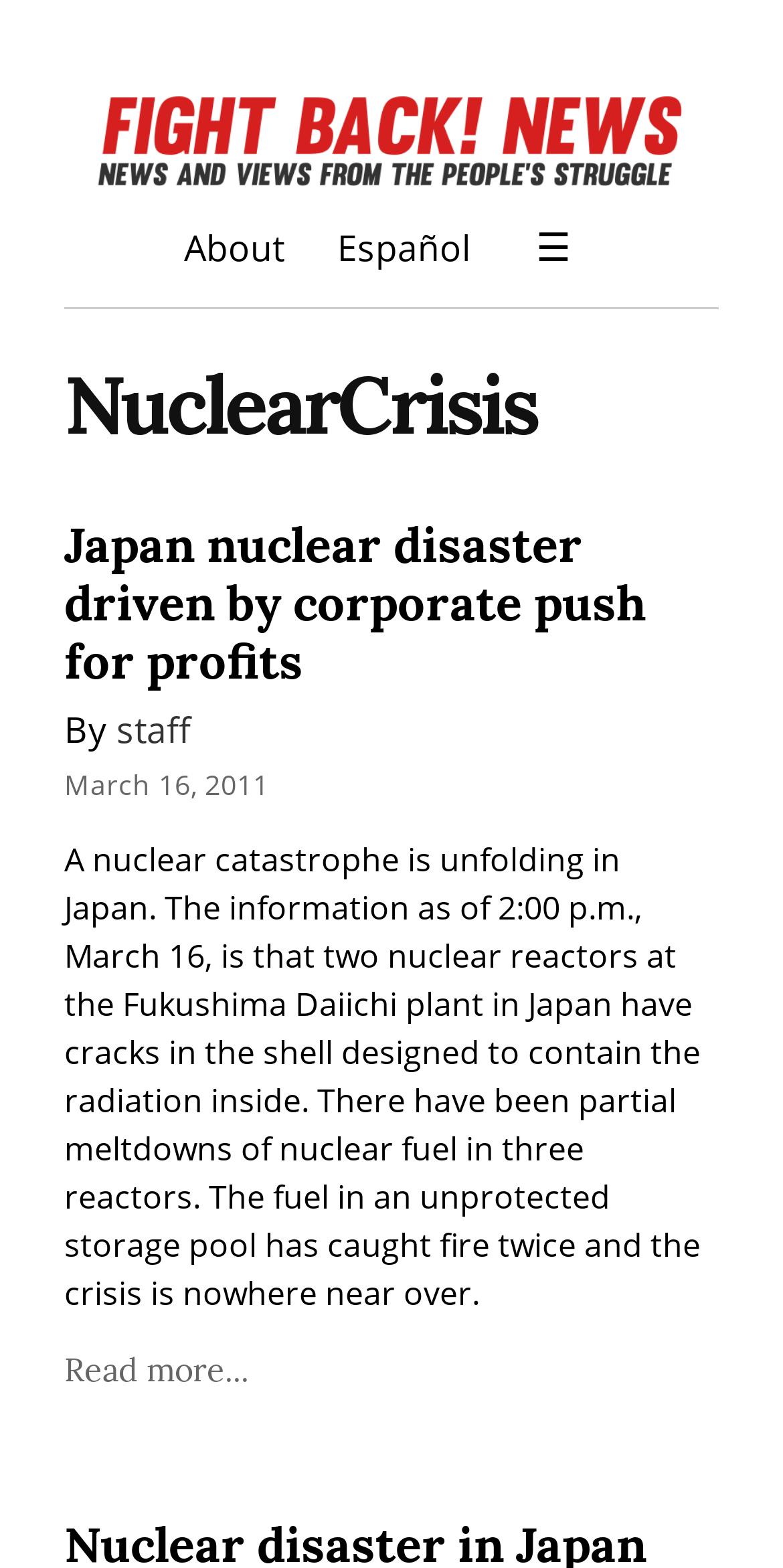Who wrote the article?
Based on the screenshot, give a detailed explanation to answer the question.

The author of the article can be determined by looking at the link element within the article section, which contains the text 'staff'.